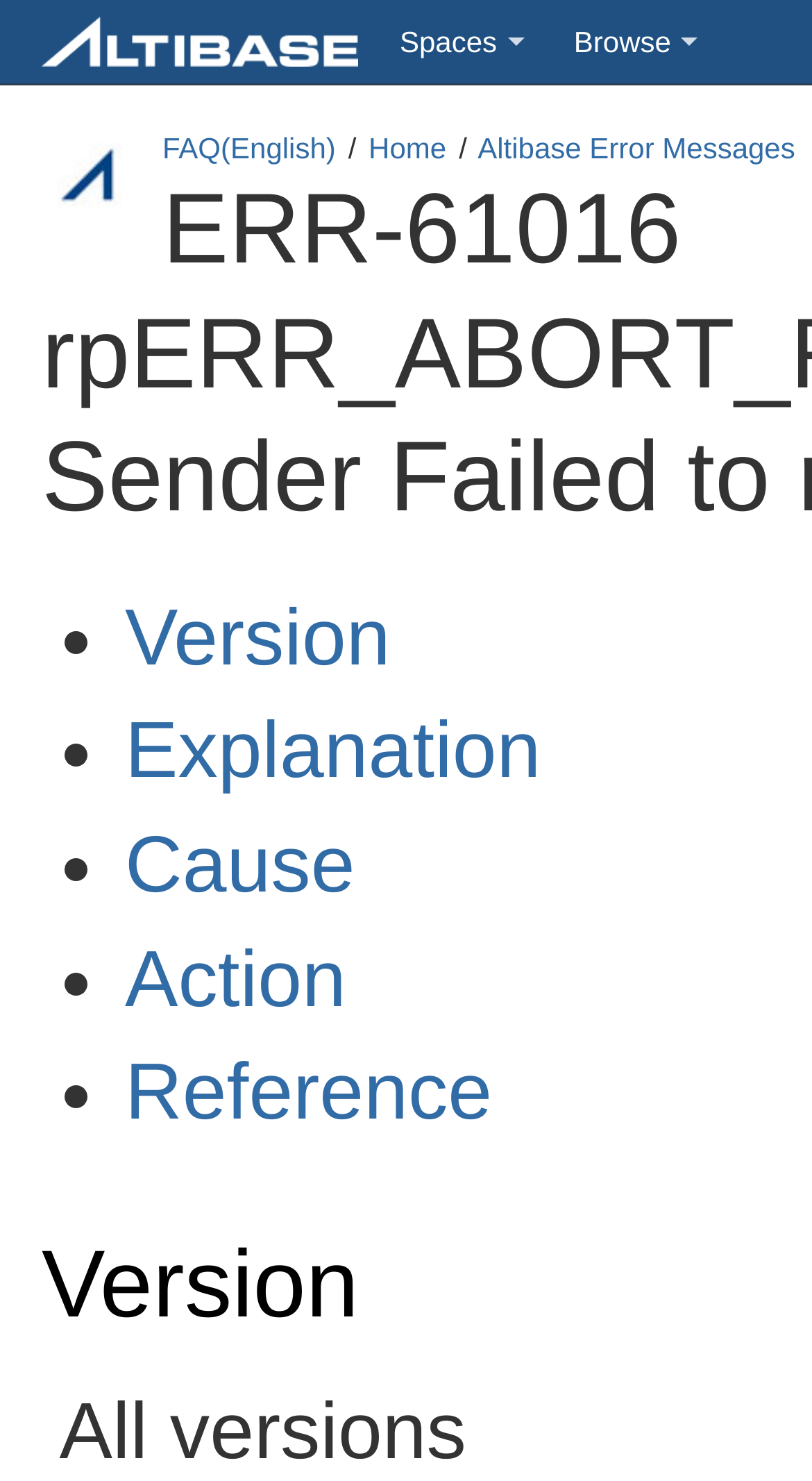How many links are in the top navigation menu?
Refer to the image and provide a concise answer in one word or phrase.

4